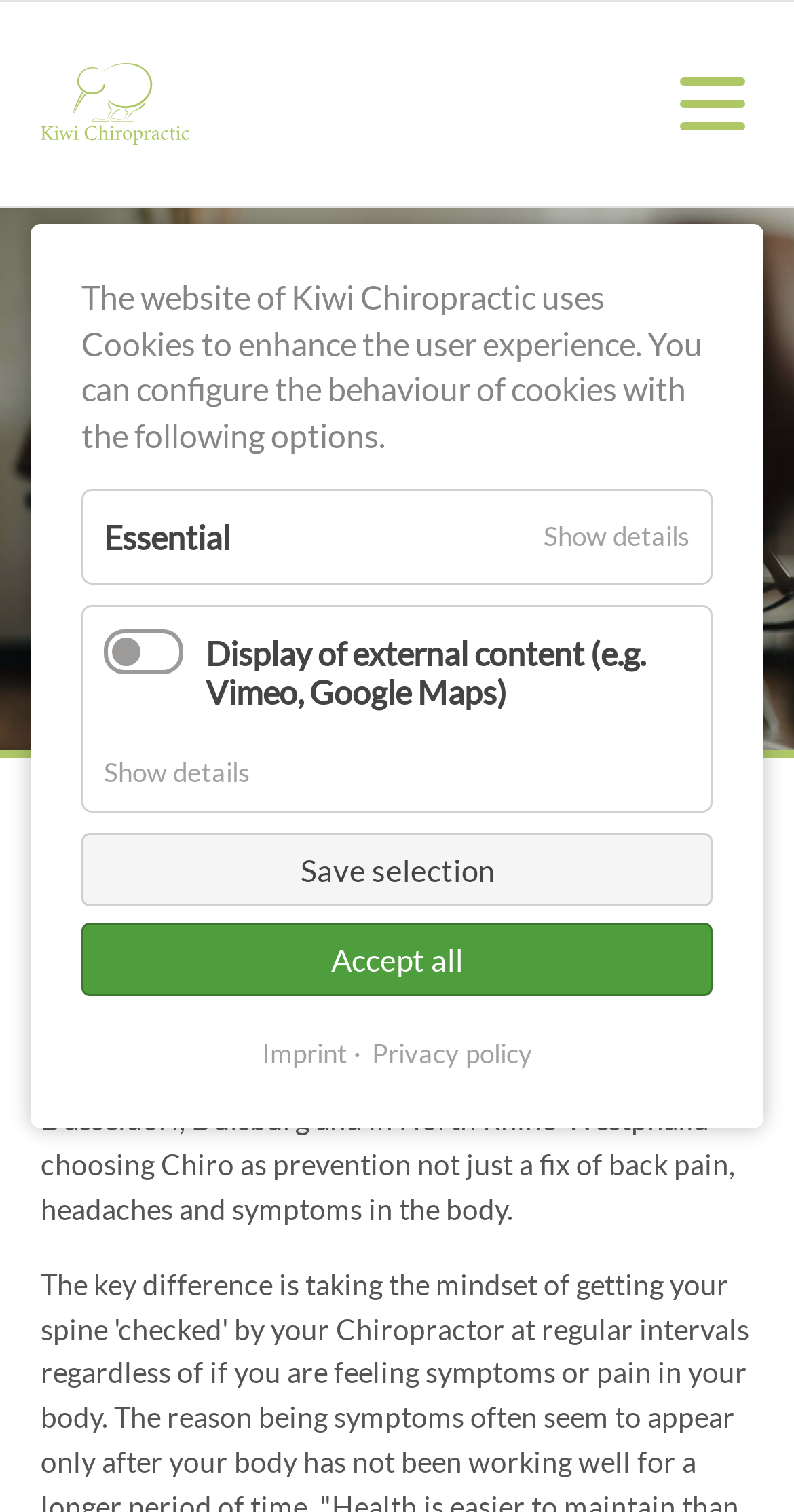Locate the bounding box coordinates of the UI element described by: "Show details Hide details". Provide the coordinates as four float numbers between 0 and 1, formatted as [left, top, right, bottom].

[0.659, 0.325, 0.895, 0.385]